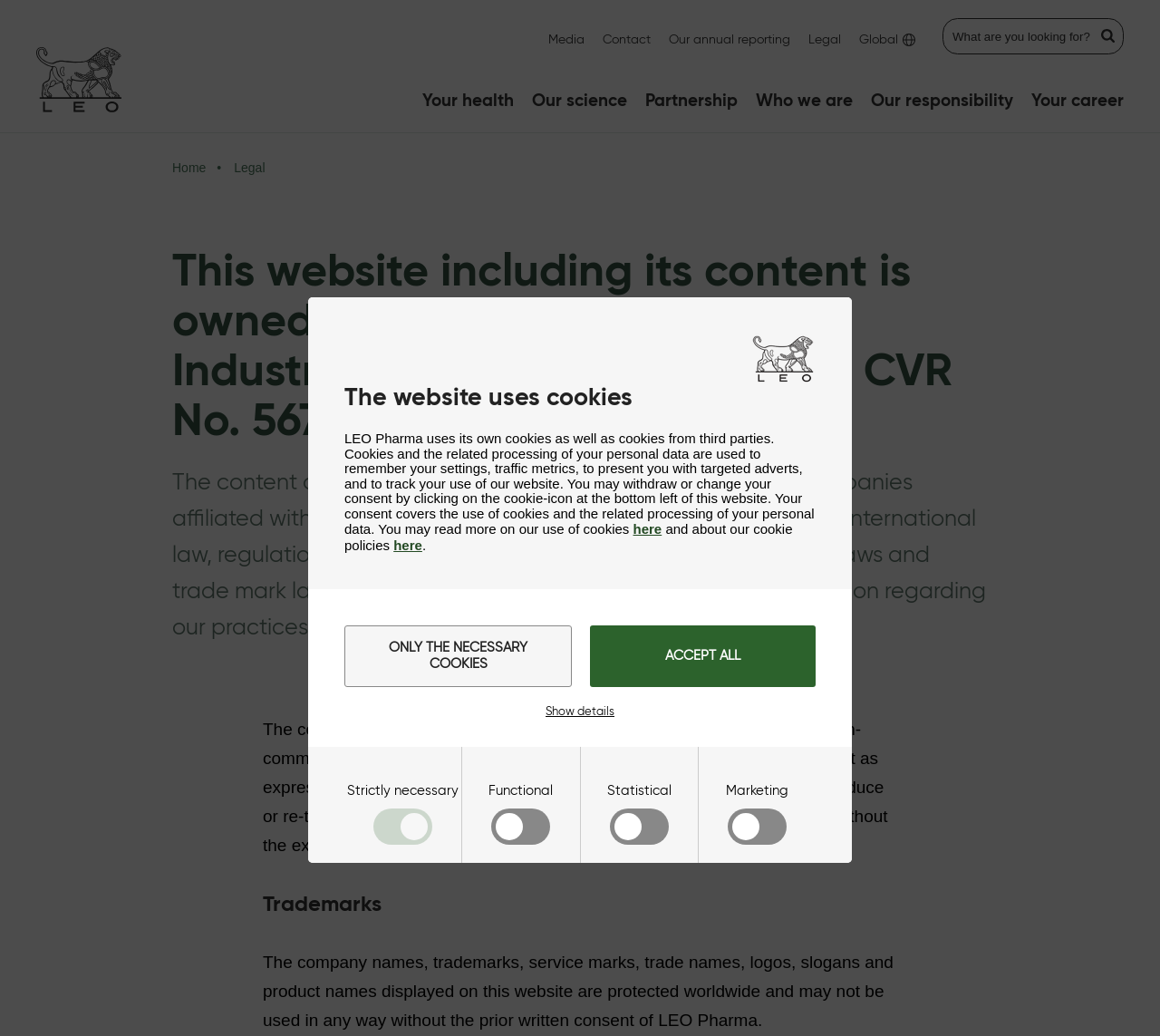What is the address of LEO Pharma A/S?
Please provide an in-depth and detailed response to the question.

The address of LEO Pharma A/S is mentioned in the 'LEO Pharma A/S' section, which is Industriparken 55, DK-2750 Ballerup, Denmark.